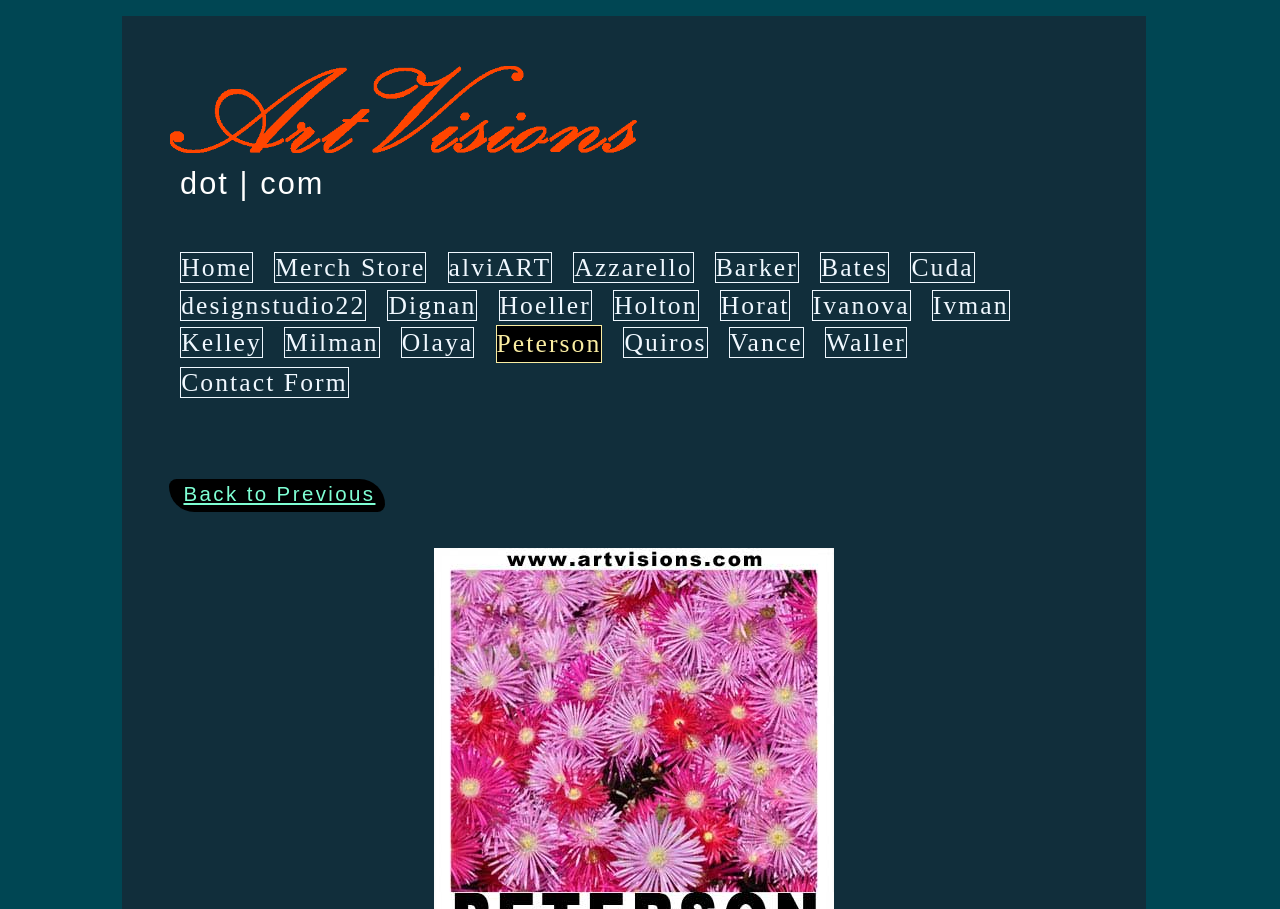Give a short answer to this question using one word or a phrase:
How many links are there on the top navigation bar?

19